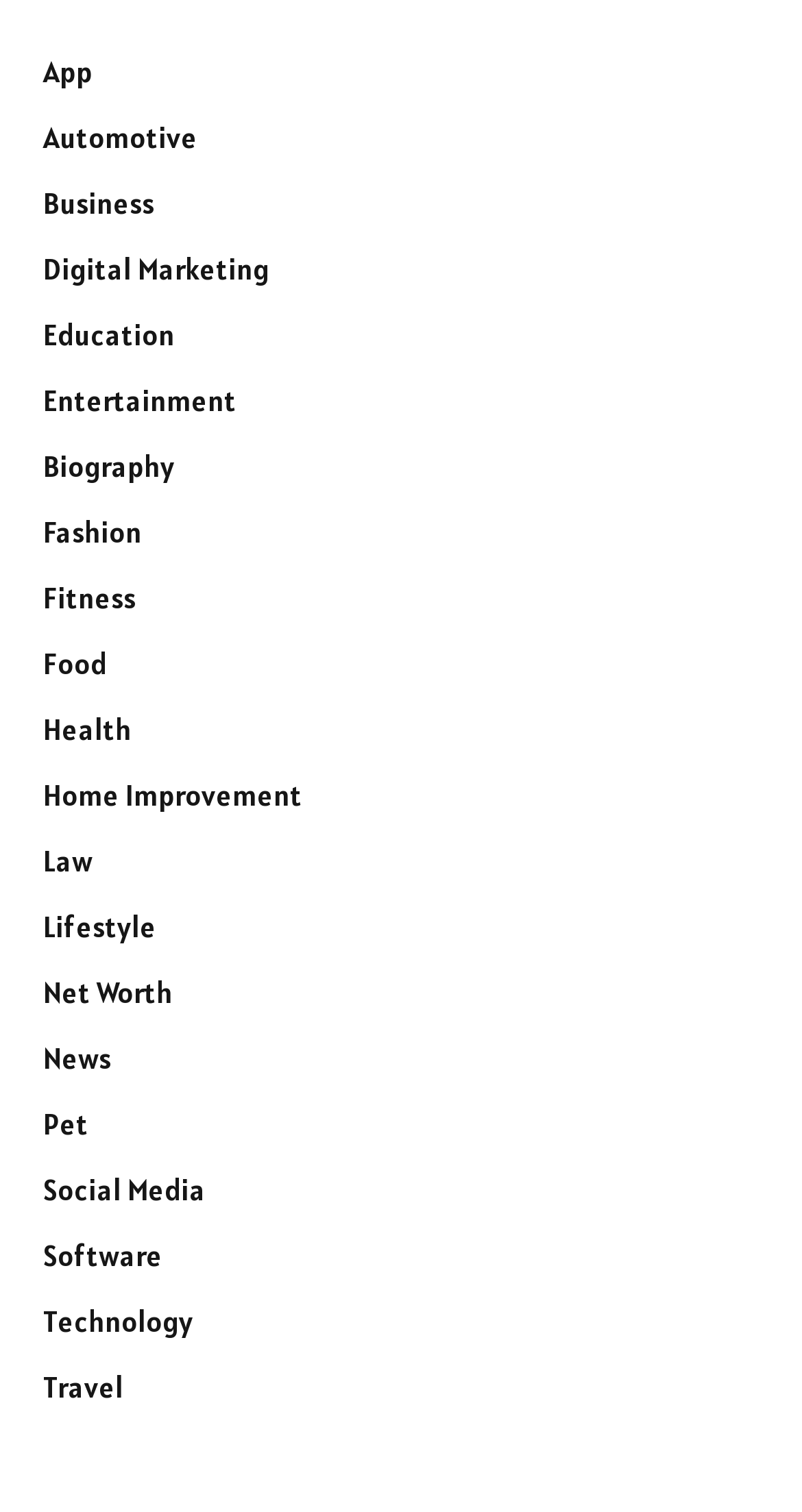Find and specify the bounding box coordinates that correspond to the clickable region for the instruction: "Learn about Digital Marketing".

[0.054, 0.166, 0.336, 0.191]